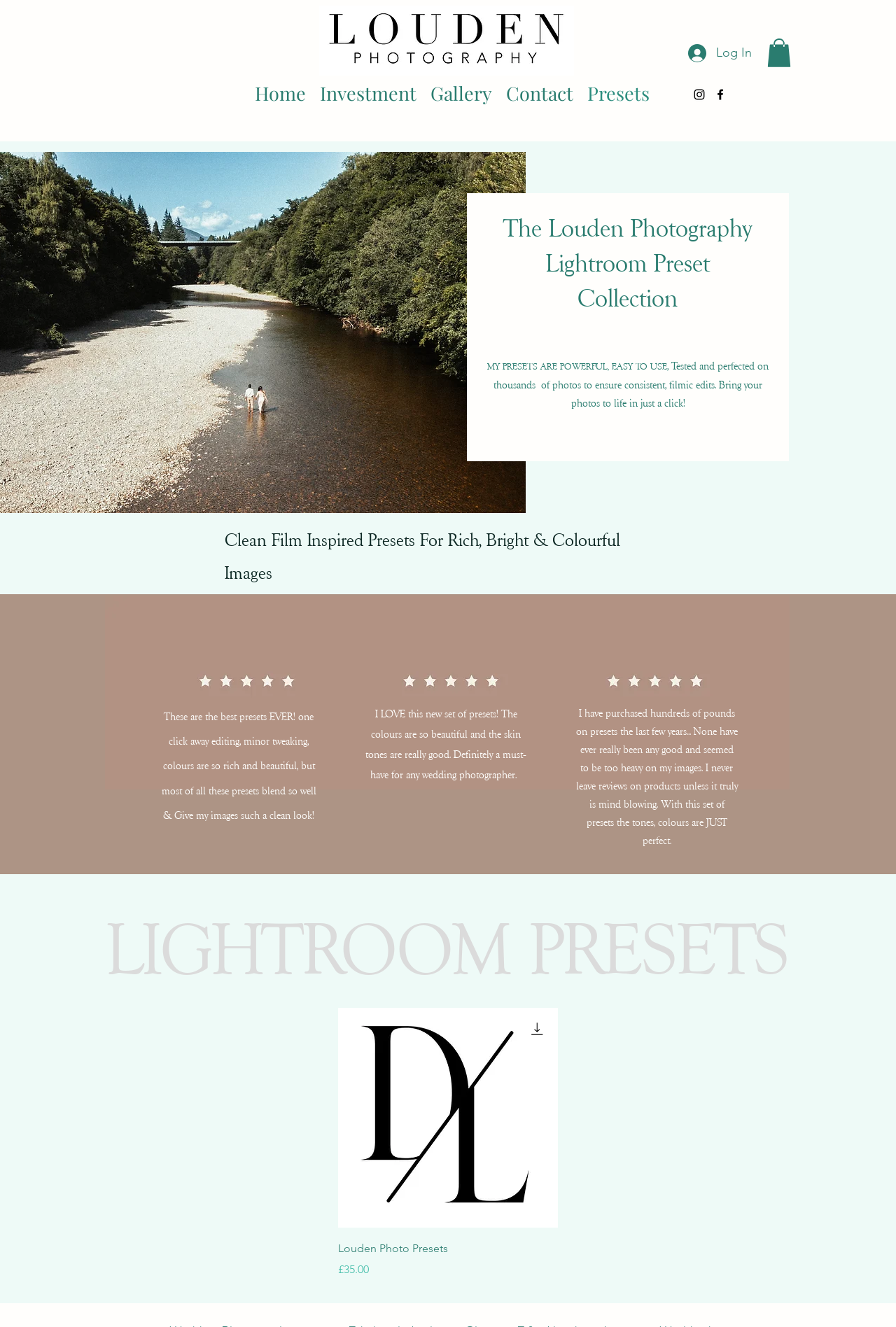Please determine the bounding box coordinates of the element to click in order to execute the following instruction: "View the Louden Photo Presets product". The coordinates should be four float numbers between 0 and 1, specified as [left, top, right, bottom].

[0.377, 0.76, 0.623, 0.925]